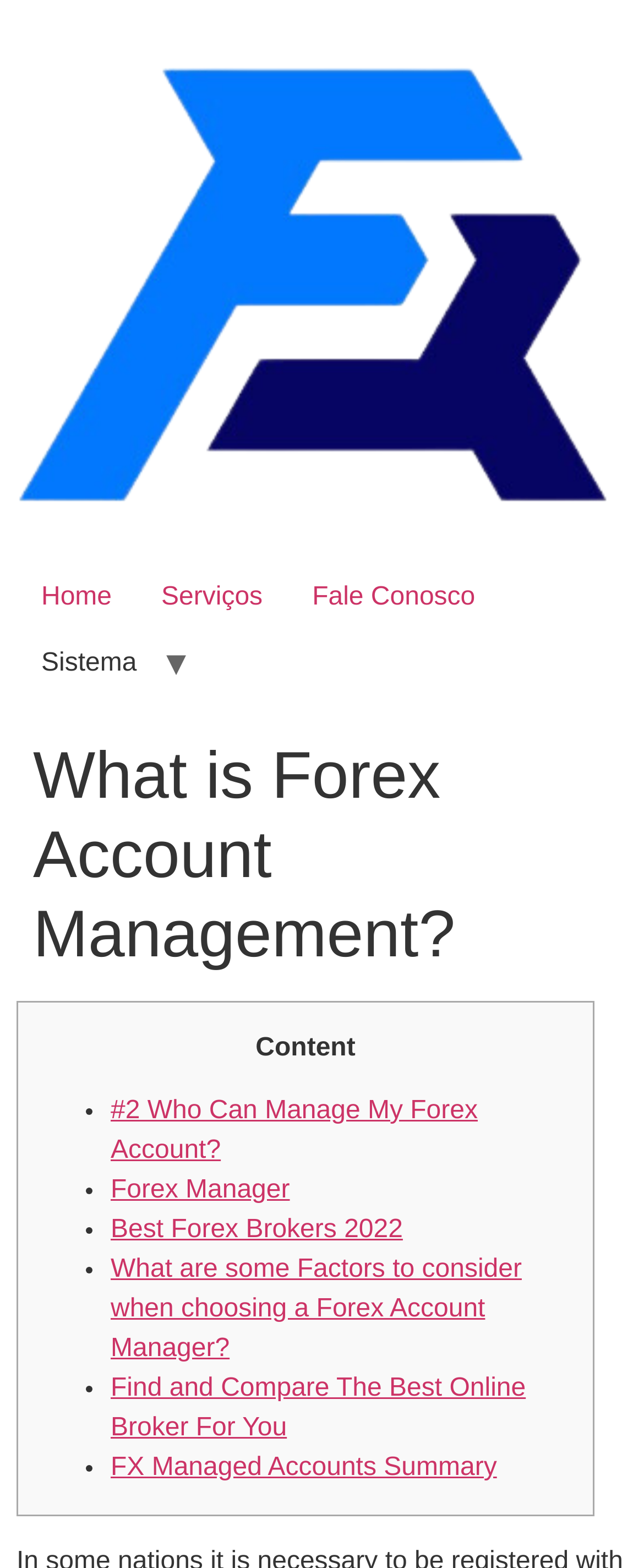Identify the bounding box coordinates of the element to click to follow this instruction: 'Contact FortReg'. Ensure the coordinates are four float values between 0 and 1, provided as [left, top, right, bottom].

[0.446, 0.36, 0.776, 0.402]